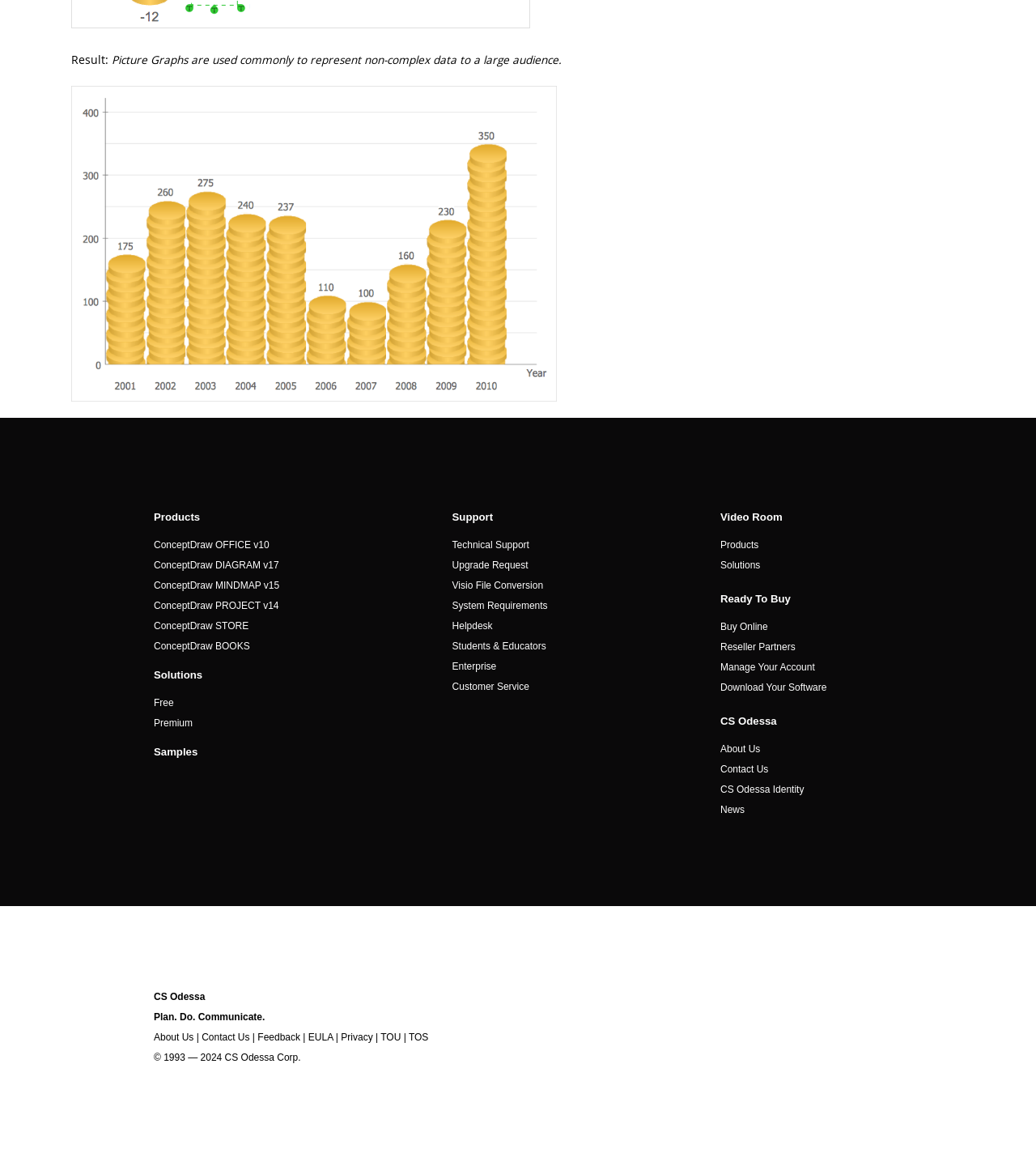Locate the bounding box coordinates of the area where you should click to accomplish the instruction: "go to Bagisto homepage".

None